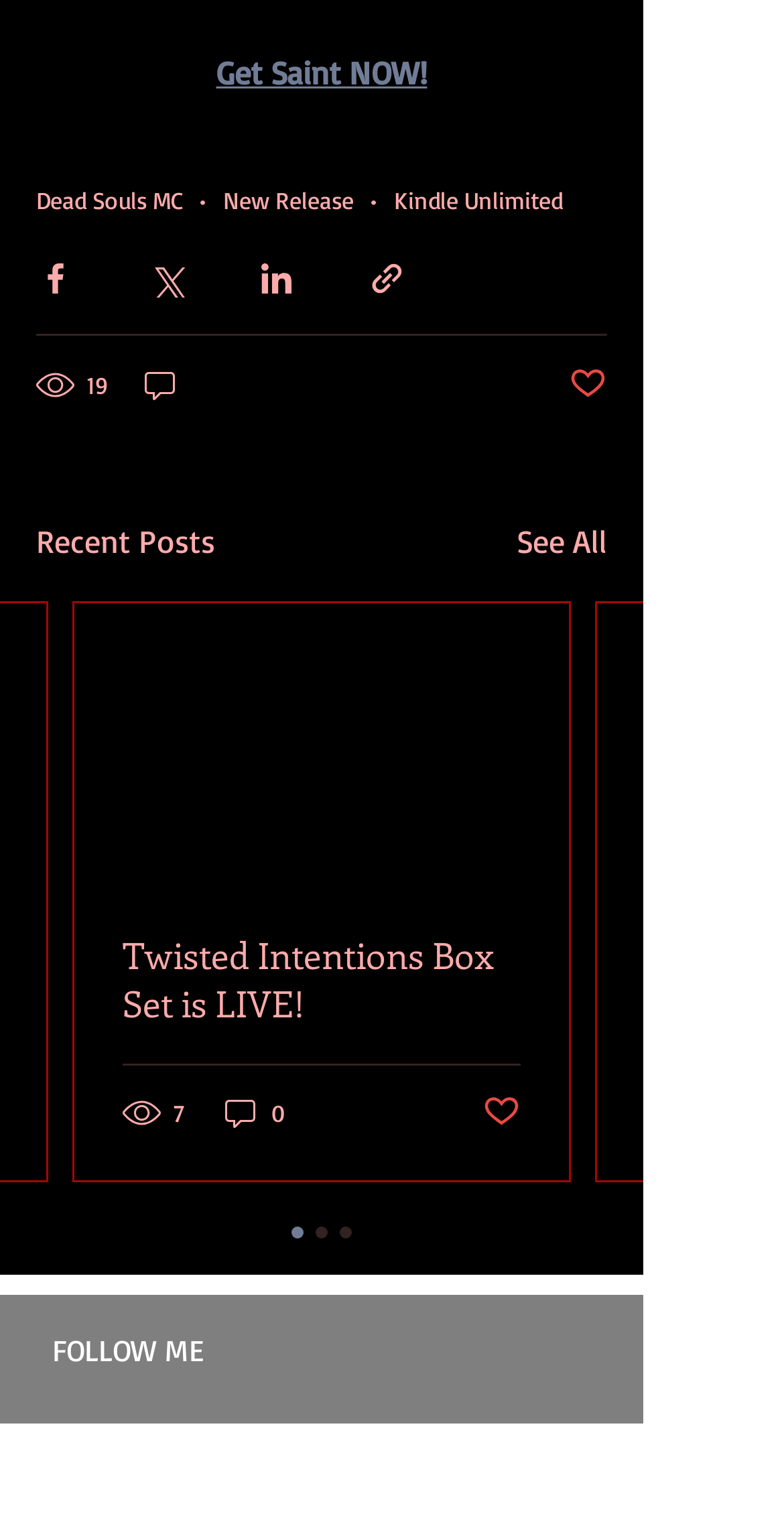Locate the coordinates of the bounding box for the clickable region that fulfills this instruction: "Click on 'Get Saint NOW!' link".

[0.276, 0.035, 0.545, 0.061]